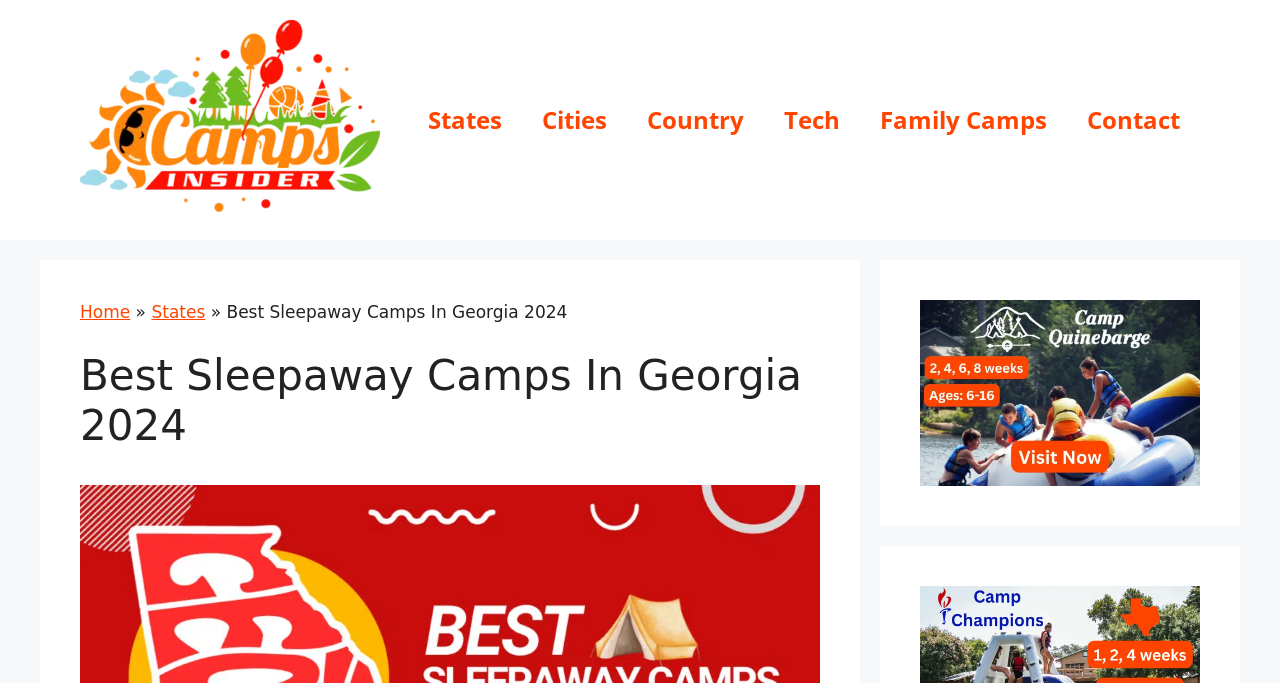Please find and report the primary heading text from the webpage.

Best Sleepaway Camps In Georgia 2024